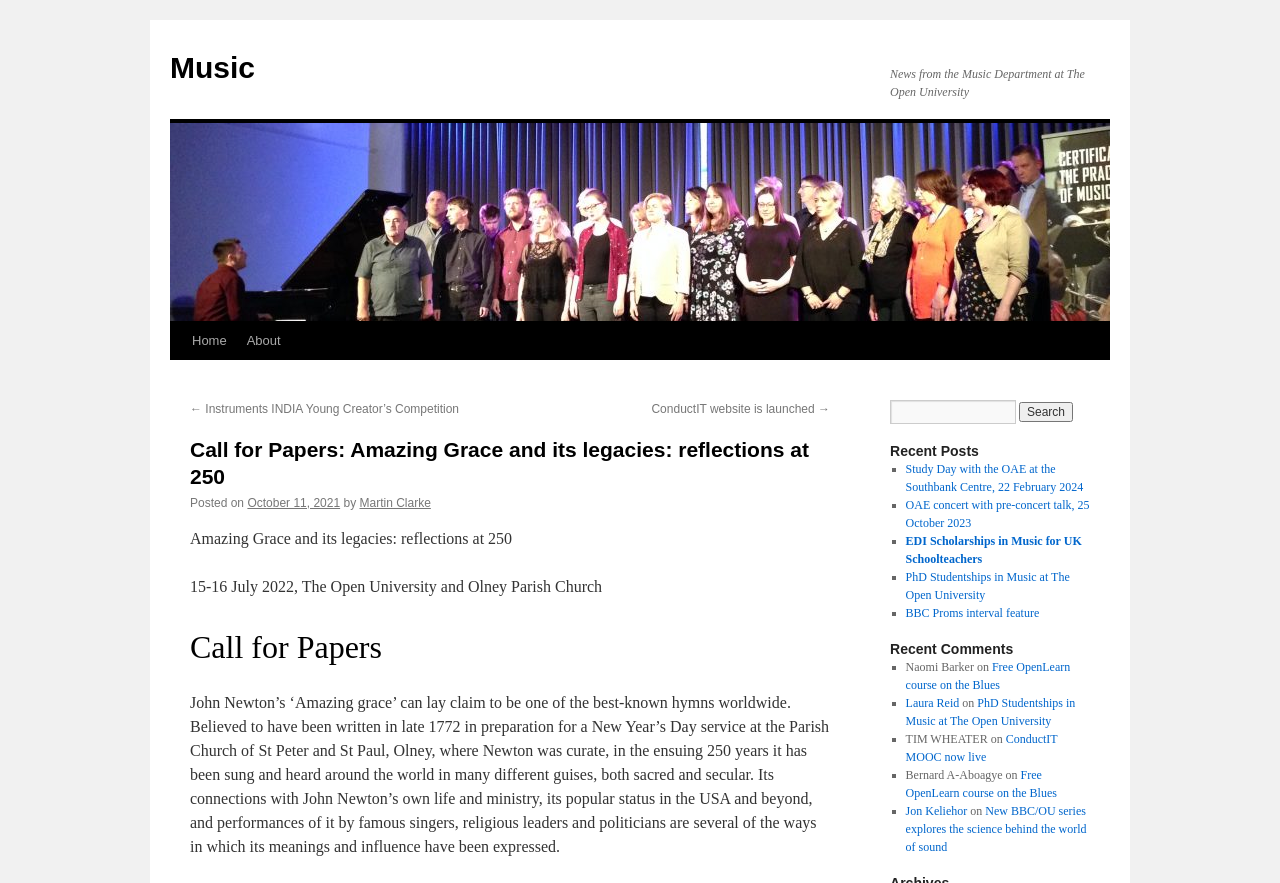Produce an elaborate caption capturing the essence of the webpage.

This webpage is about the Music Department at The Open University, with a focus on a call for papers for a conference titled "Amazing Grace and its legacies: reflections at 250". The page has a navigation menu at the top, with links to "Home", "About", and "Music". Below the navigation menu, there is a heading that reads "Call for Papers: Amazing Grace and its legacies: reflections at 250", followed by a brief description of the conference and its dates.

To the right of the conference description, there is a search bar with a button labeled "Search". Below the search bar, there is a section titled "Recent Posts", which lists several links to news articles or blog posts, including "Study Day with the OAE at the Southbank Centre, 22 February 2024" and "PhD Studentships in Music at The Open University".

Further down the page, there is a section titled "Recent Comments", which lists several comments from users, including Naomi Barker, Laura Reid, and TIM WHEATER, along with links to relevant articles or posts.

At the very top of the page, there is a link to "Music" and a static text that reads "News from the Music Department at The Open University". There are also two links to previous and next articles, labeled "← Instruments INDIA Young Creator’s Competition" and "ConductIT website is launched →", respectively.